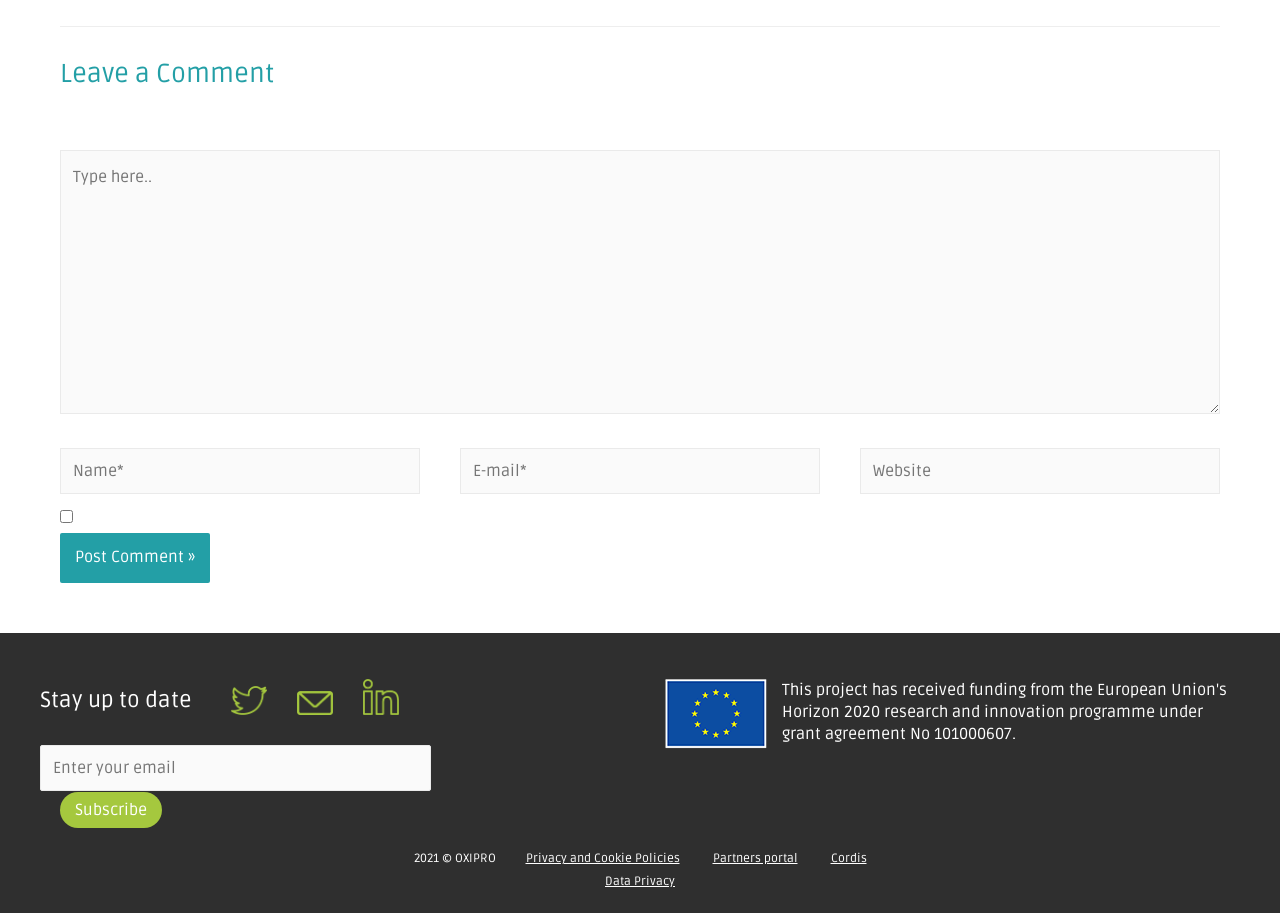Answer the question in one word or a short phrase:
What is the button below the comment form?

Post Comment